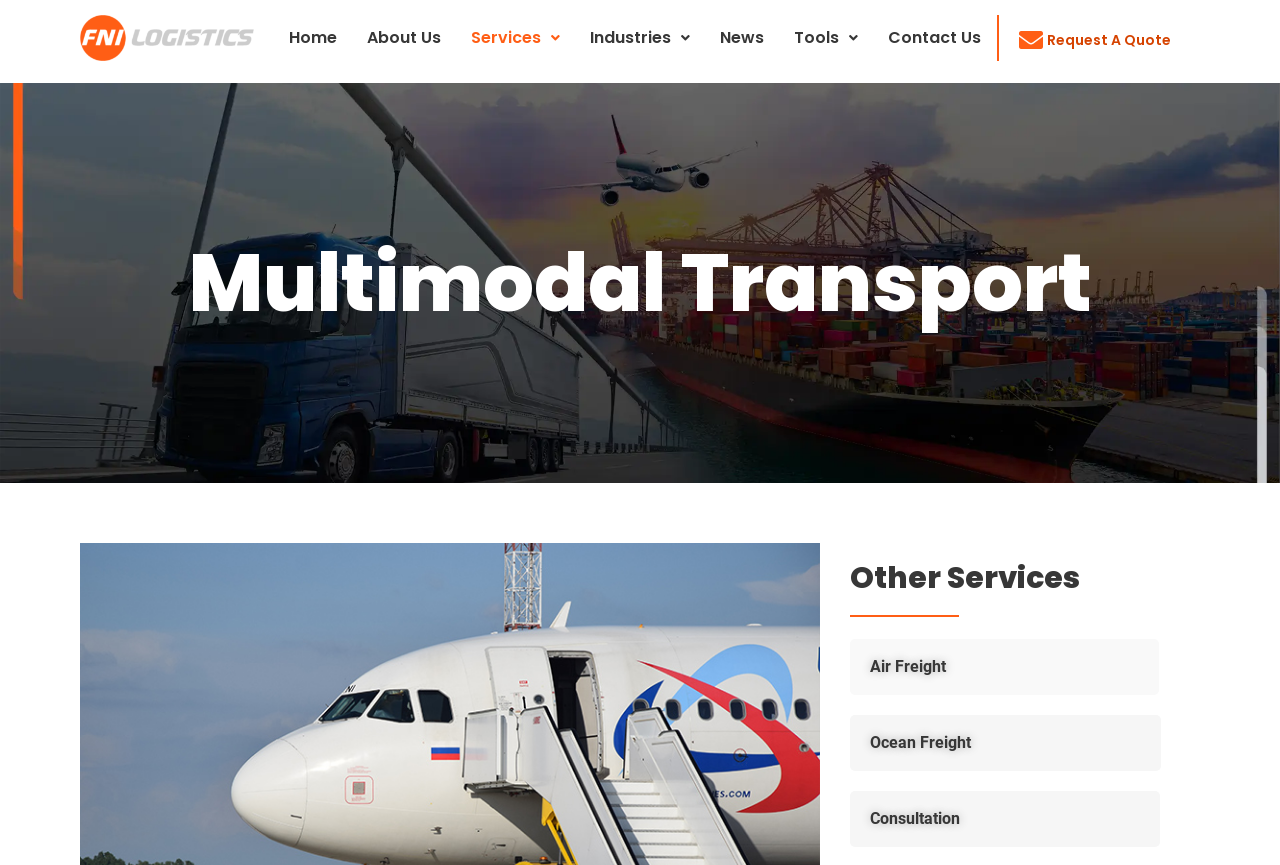Find the bounding box coordinates of the clickable area that will achieve the following instruction: "Read privacy policy".

None